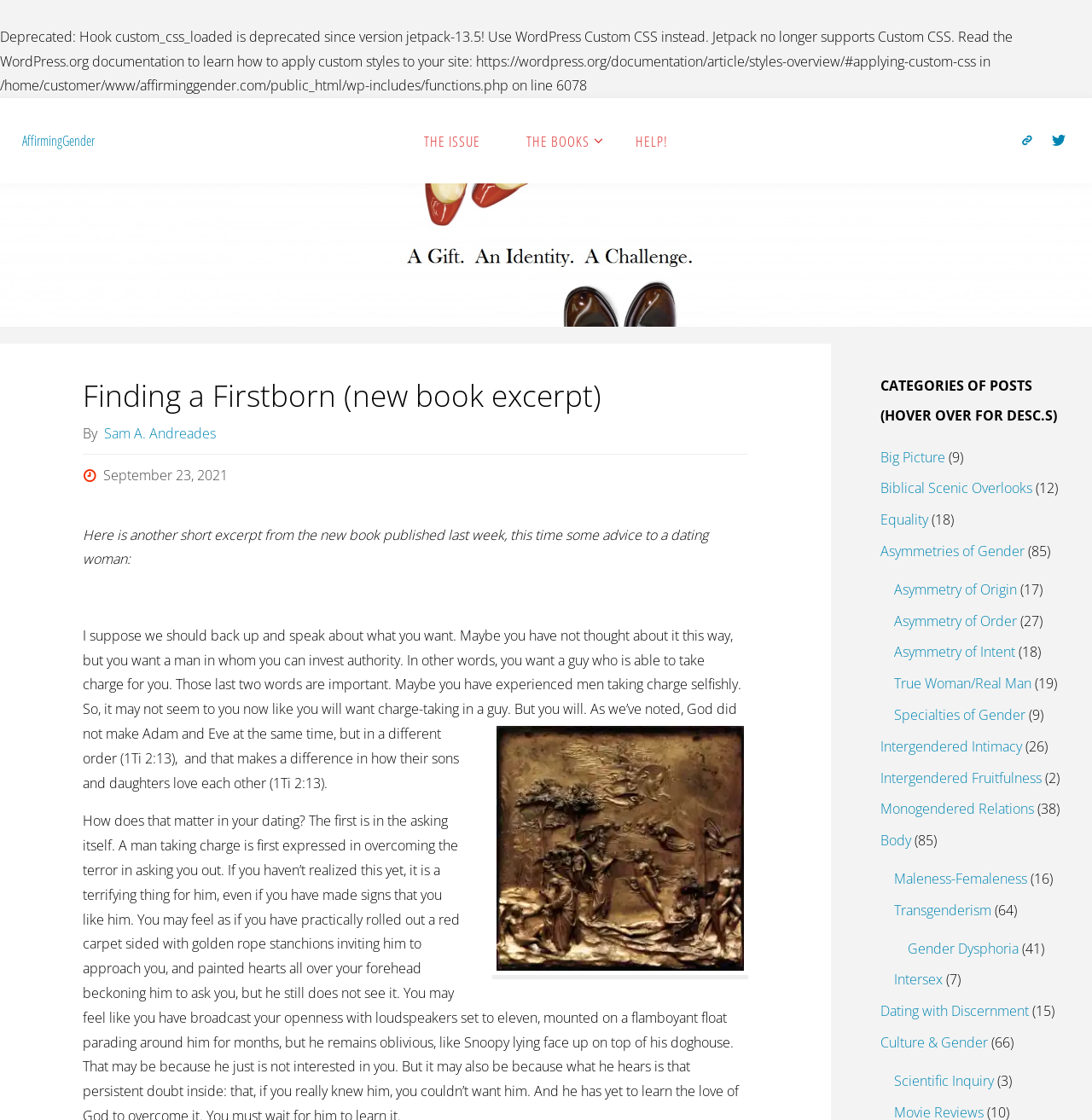Determine the main headline from the webpage and extract its text.

Finding a Firstborn (new book excerpt)